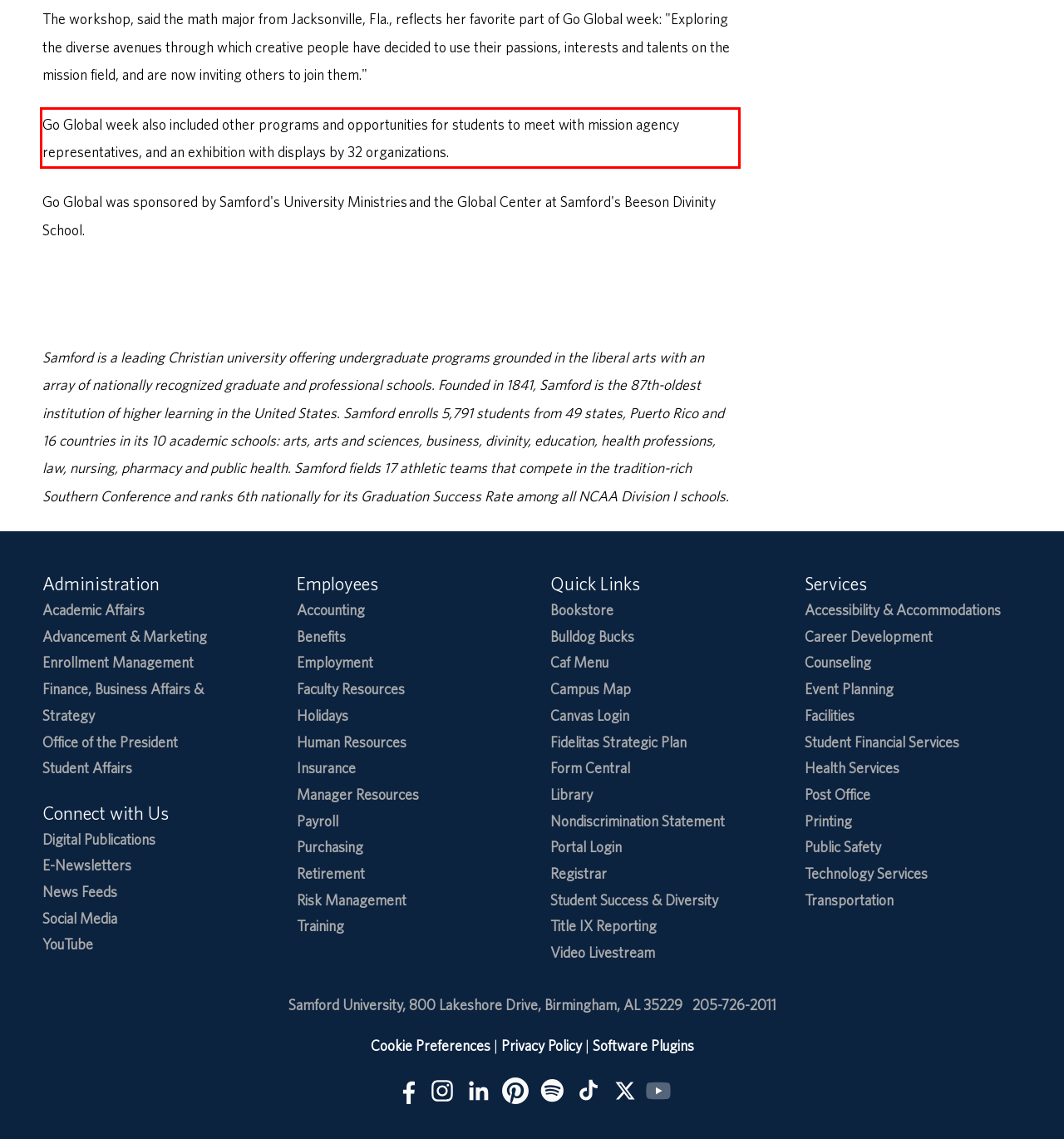Using the provided webpage screenshot, identify and read the text within the red rectangle bounding box.

Go Global week also included other programs and opportunities for students to meet with mission agency representatives, and an exhibition with displays by 32 organizations.